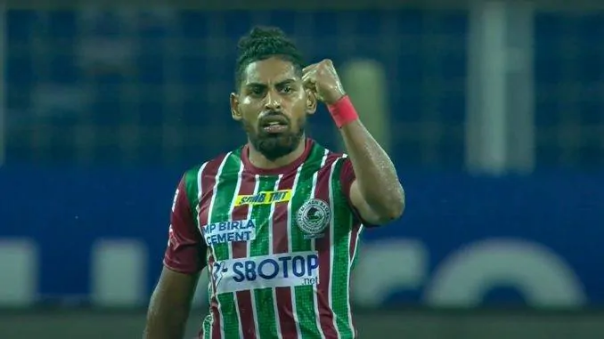Break down the image into a detailed narrative.

In a dynamic moment captured during a match, an ATK Mohun Bagan player passionately celebrates a goal, showcasing his determination and energy. Dressed in the iconic green and maroon stripes of the team, he raises his clenched fist in triumph, embodying the fervor of the sport. This image represents a key moment in the Indian Super League, following a hard-fought 1-0 victory over FC Goa. The player's expression reflects both joy and intensity as he acknowledges the support from fans and teammates, signaling a pivotal moment in the game. With this performance, ATK Mohun Bagan continues to assert their presence in the league standings, further igniting the excitement among their supporters.